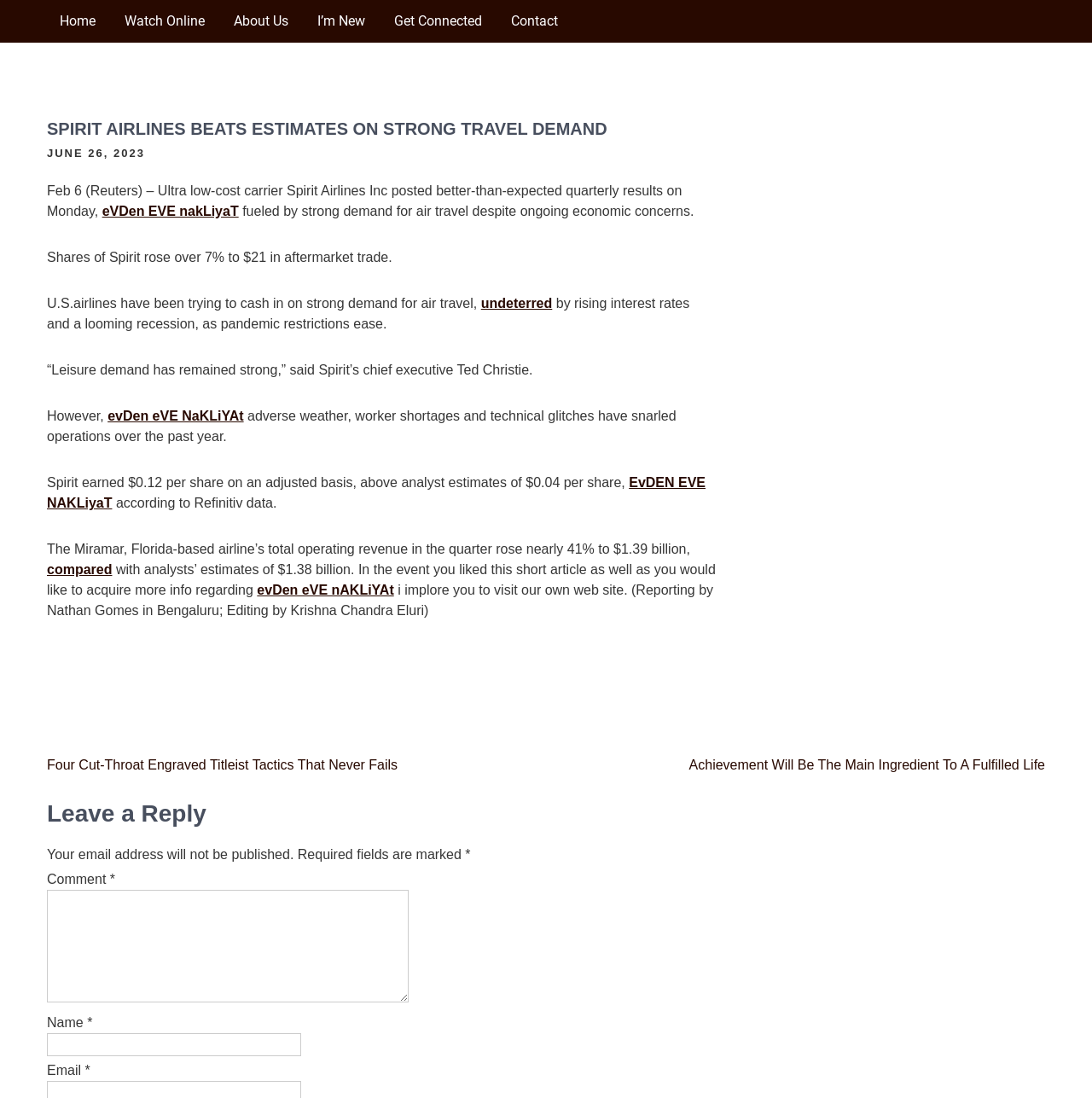What is the purpose of the 'Leave a Reply' section?
Look at the image and answer with only one word or phrase.

To comment